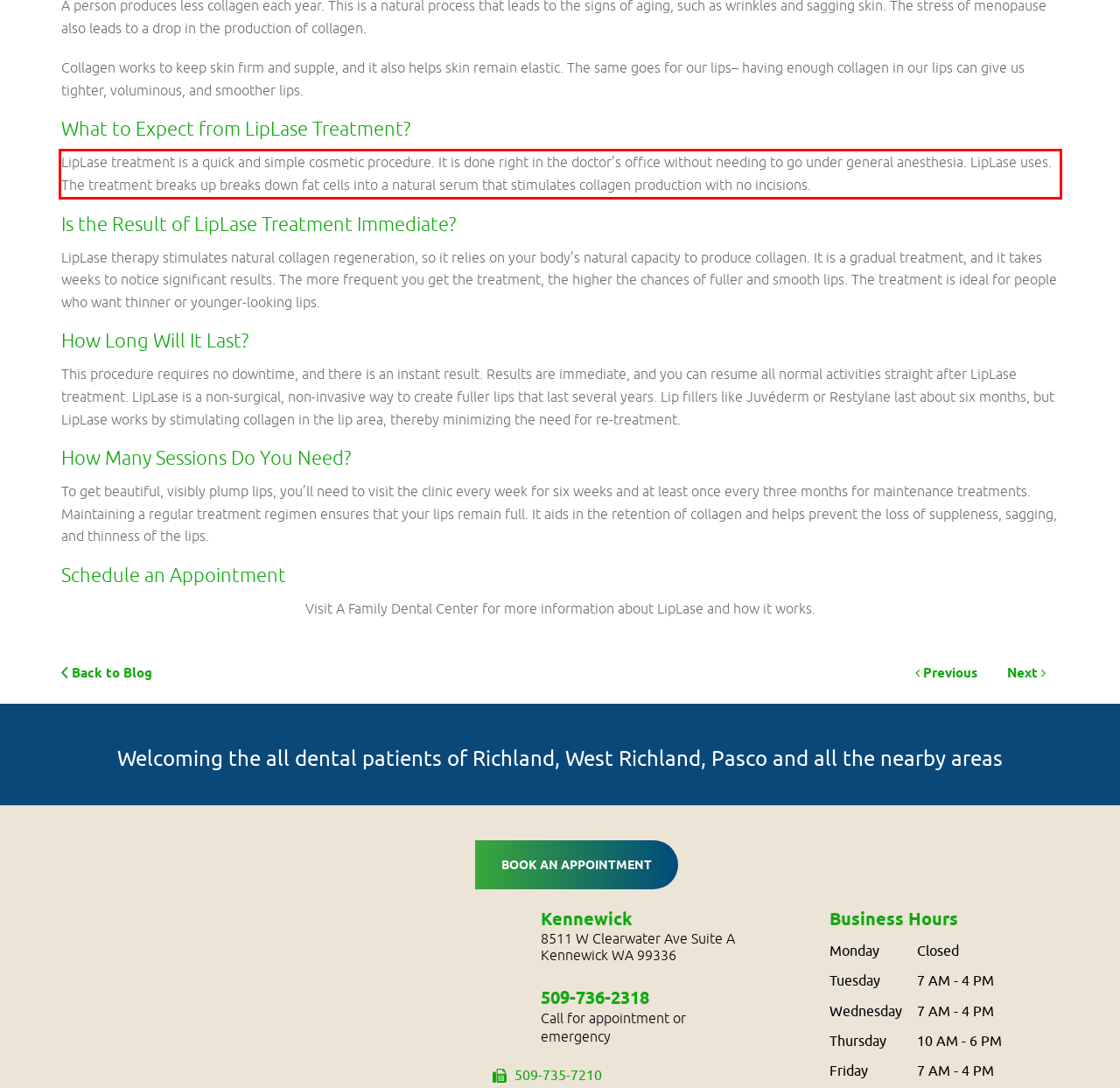You are presented with a screenshot containing a red rectangle. Extract the text found inside this red bounding box.

LipLase treatment is a quick and simple cosmetic procedure. It is done right in the doctor’s office without needing to go under general anesthesia. LipLase uses. The treatment breaks up breaks down fat cells into a natural serum that stimulates collagen production with no incisions.